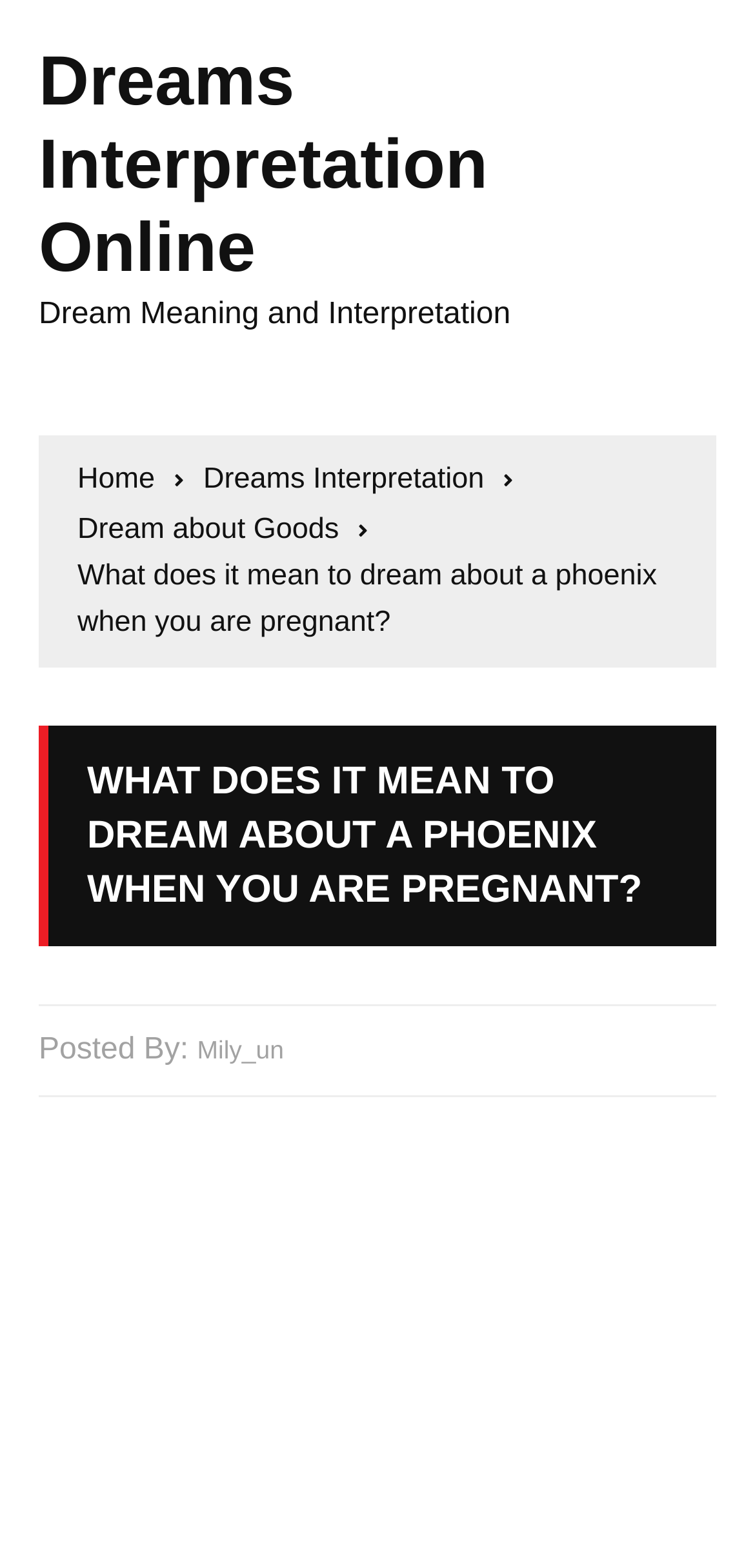Who posted the article?
By examining the image, provide a one-word or phrase answer.

Mily_un